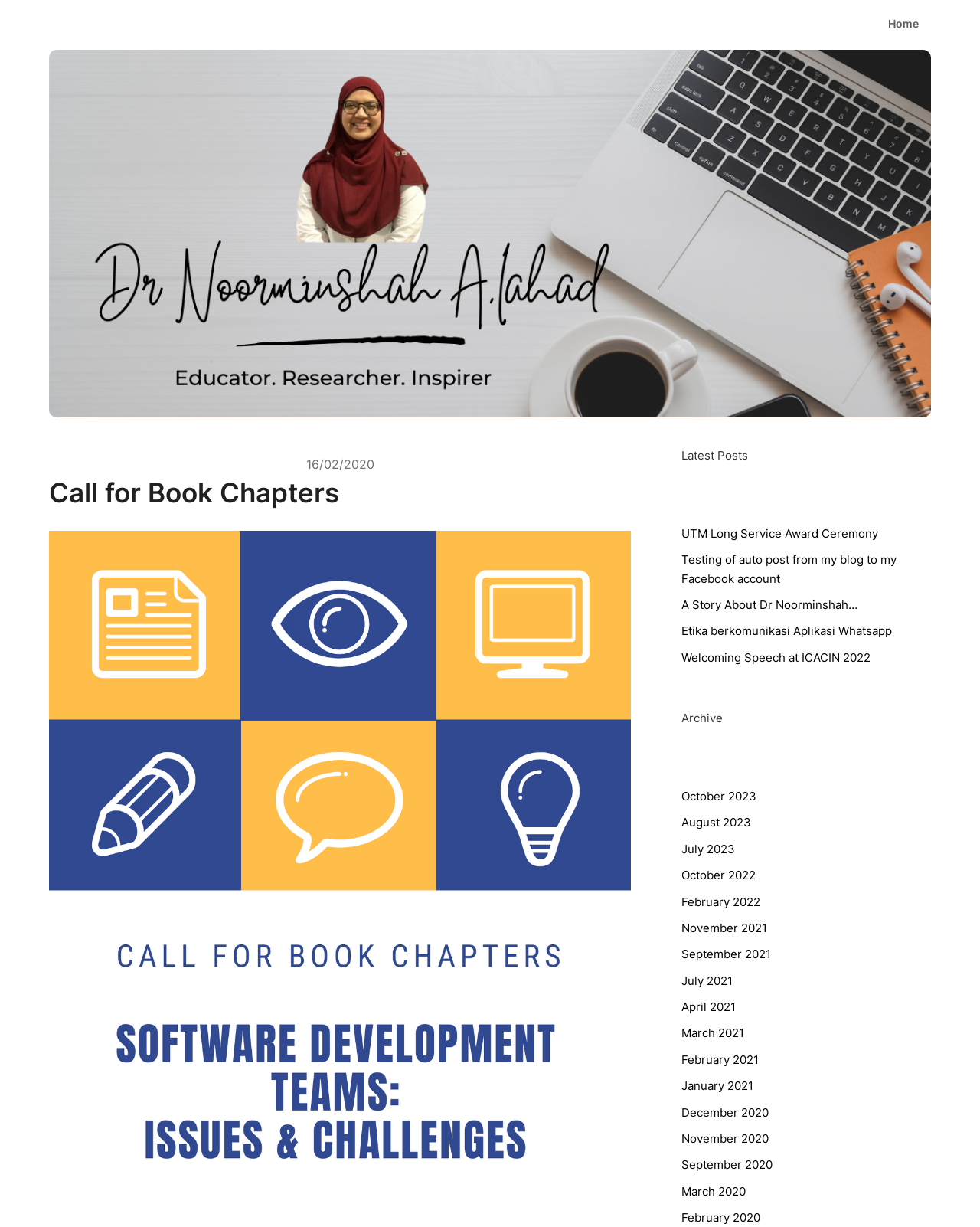Can you find the bounding box coordinates for the element that needs to be clicked to execute this instruction: "browse archive"? The coordinates should be given as four float numbers between 0 and 1, i.e., [left, top, right, bottom].

[0.696, 0.579, 0.738, 0.591]